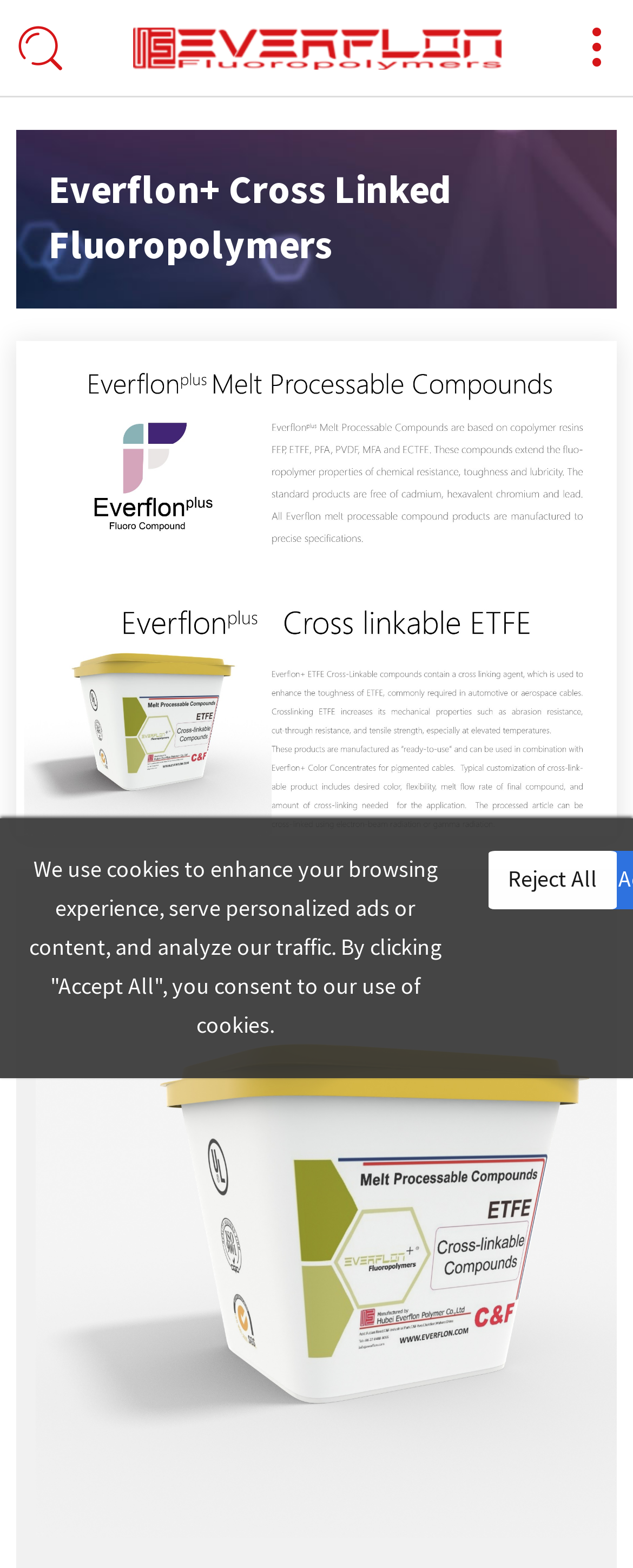Reply to the question with a single word or phrase:
How many images are on the webpage?

5